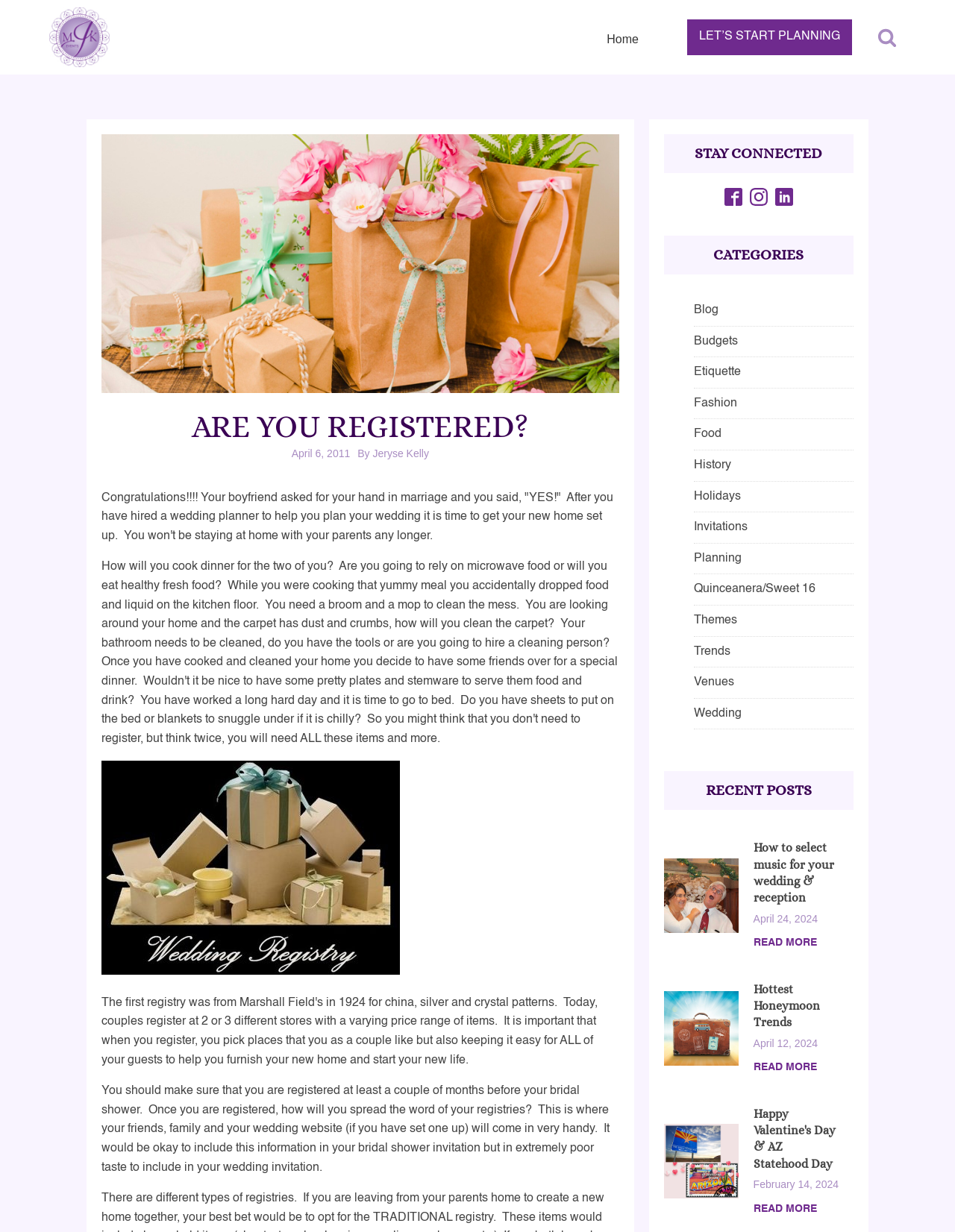What is the category of the first blog post?
Look at the image and answer the question using a single word or phrase.

Wedding